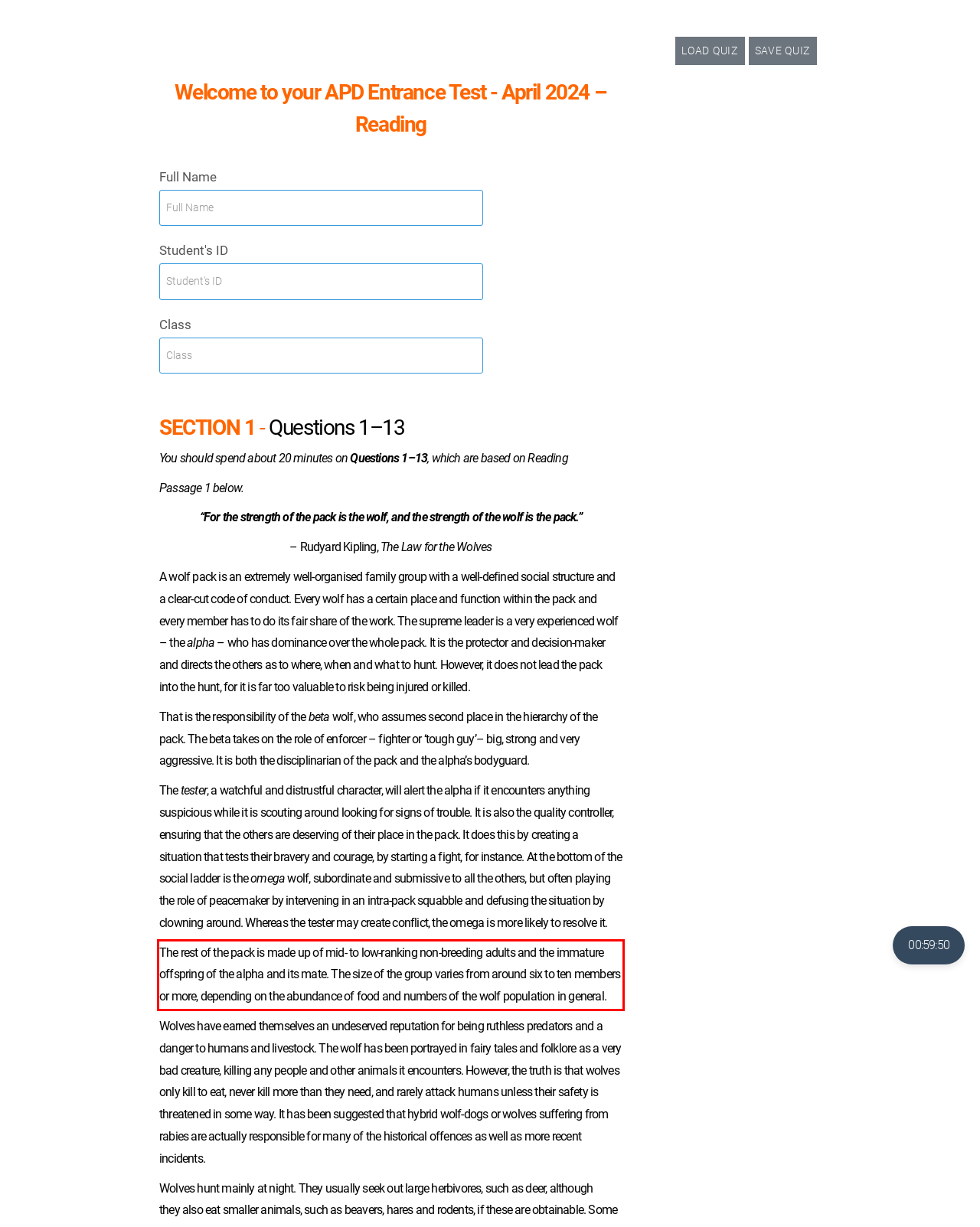Examine the webpage screenshot and use OCR to recognize and output the text within the red bounding box.

The rest of the pack is made up of mid- to low-ranking non-breeding adults and the immature offspring of the alpha and its mate. The size of the group varies from around six to ten members or more, depending on the abundance of food and numbers of the wolf population in general.